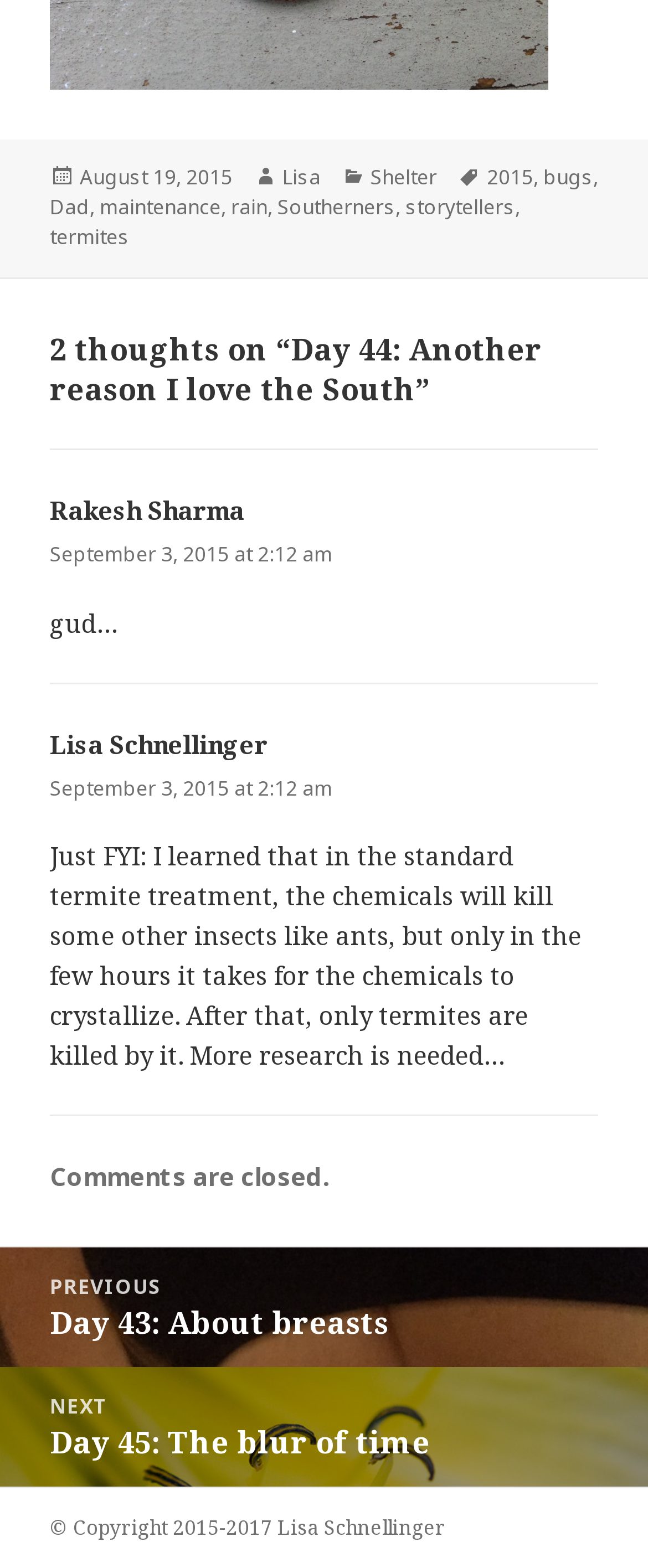Identify the bounding box for the UI element described as: "maintenance". Ensure the coordinates are four float numbers between 0 and 1, formatted as [left, top, right, bottom].

[0.154, 0.123, 0.341, 0.142]